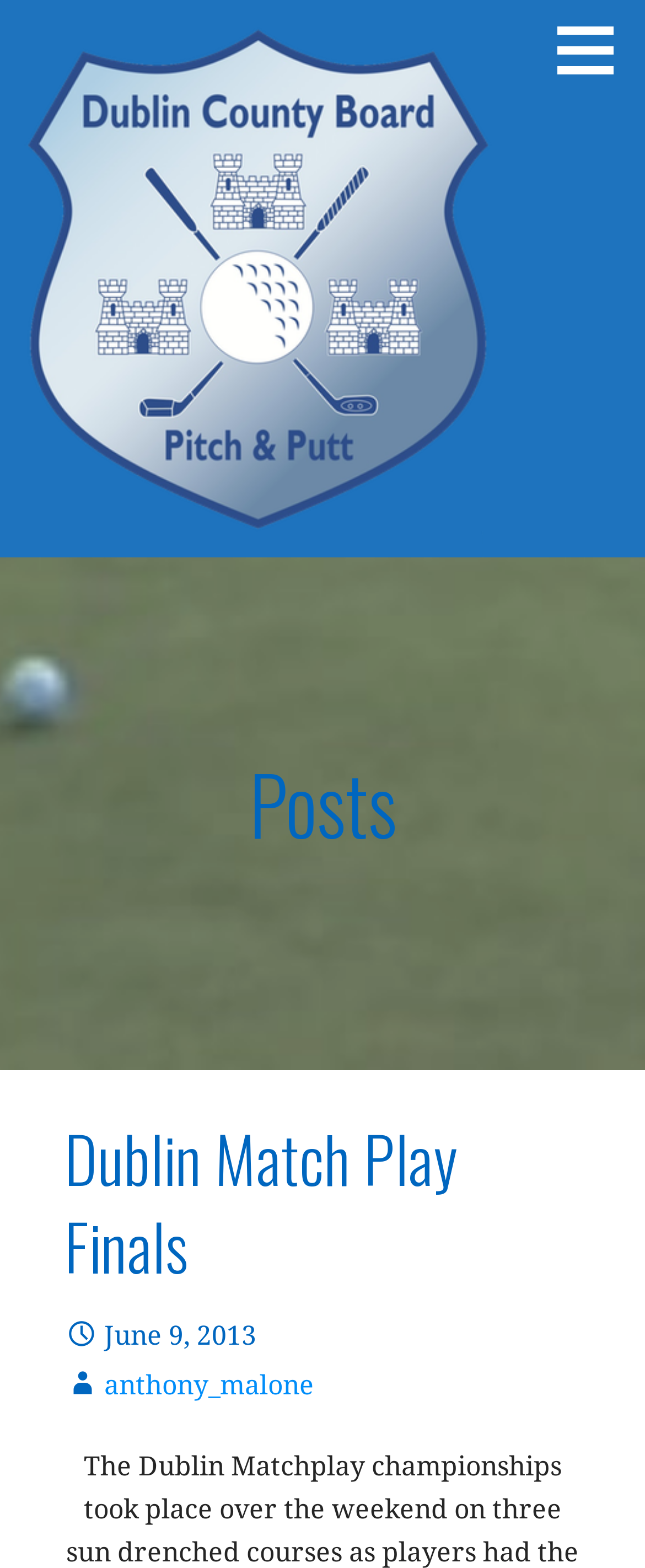Please examine the image and provide a detailed answer to the question: What is the sport related to the posts?

The sport related to the posts can be determined by looking at the static text 'pitch and putt' at the top of the page, which suggests that the posts are related to the sport of Pitch and Putt.